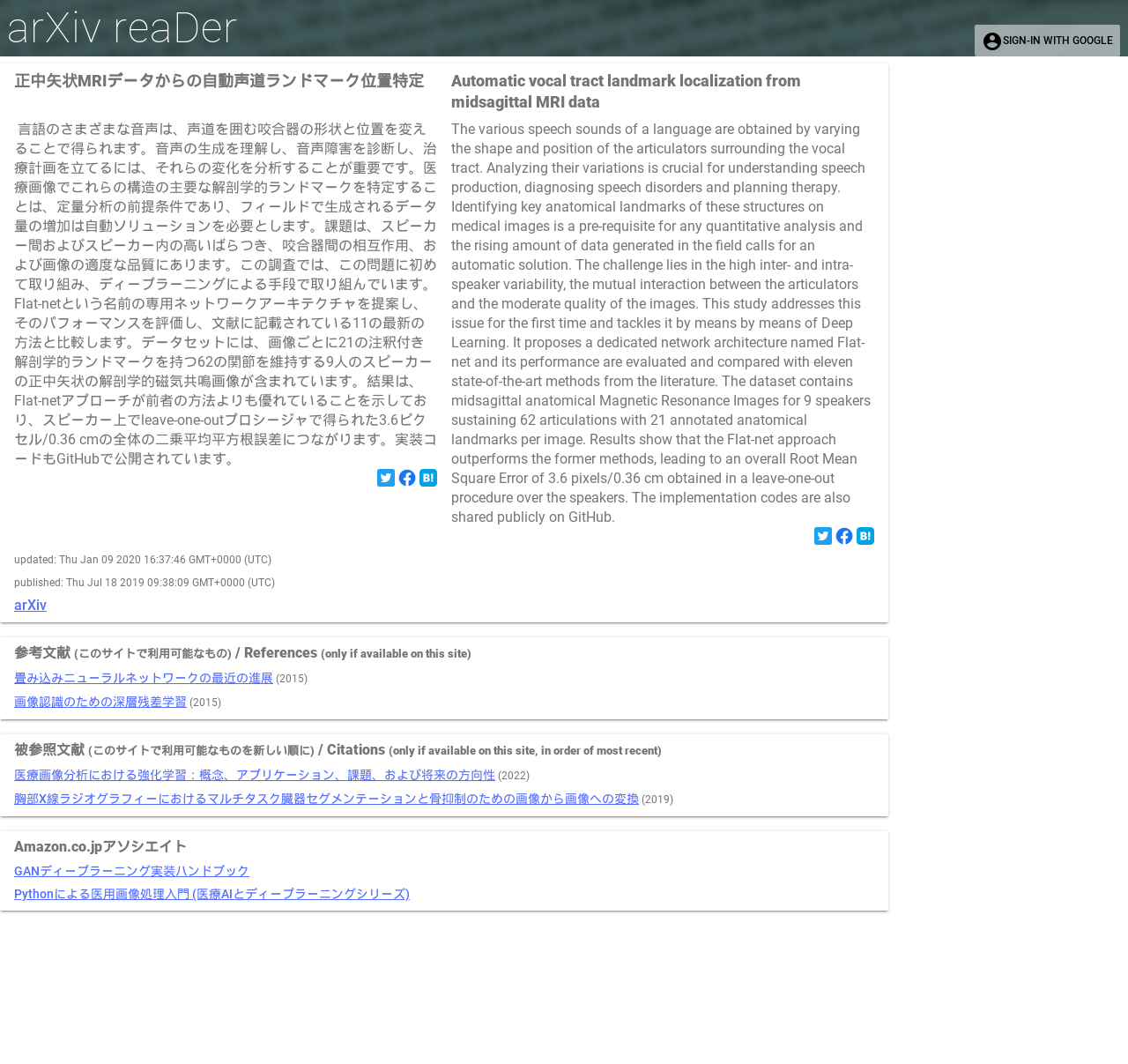What is the name of the proposed network architecture?
Please answer using one word or phrase, based on the screenshot.

Flat-net